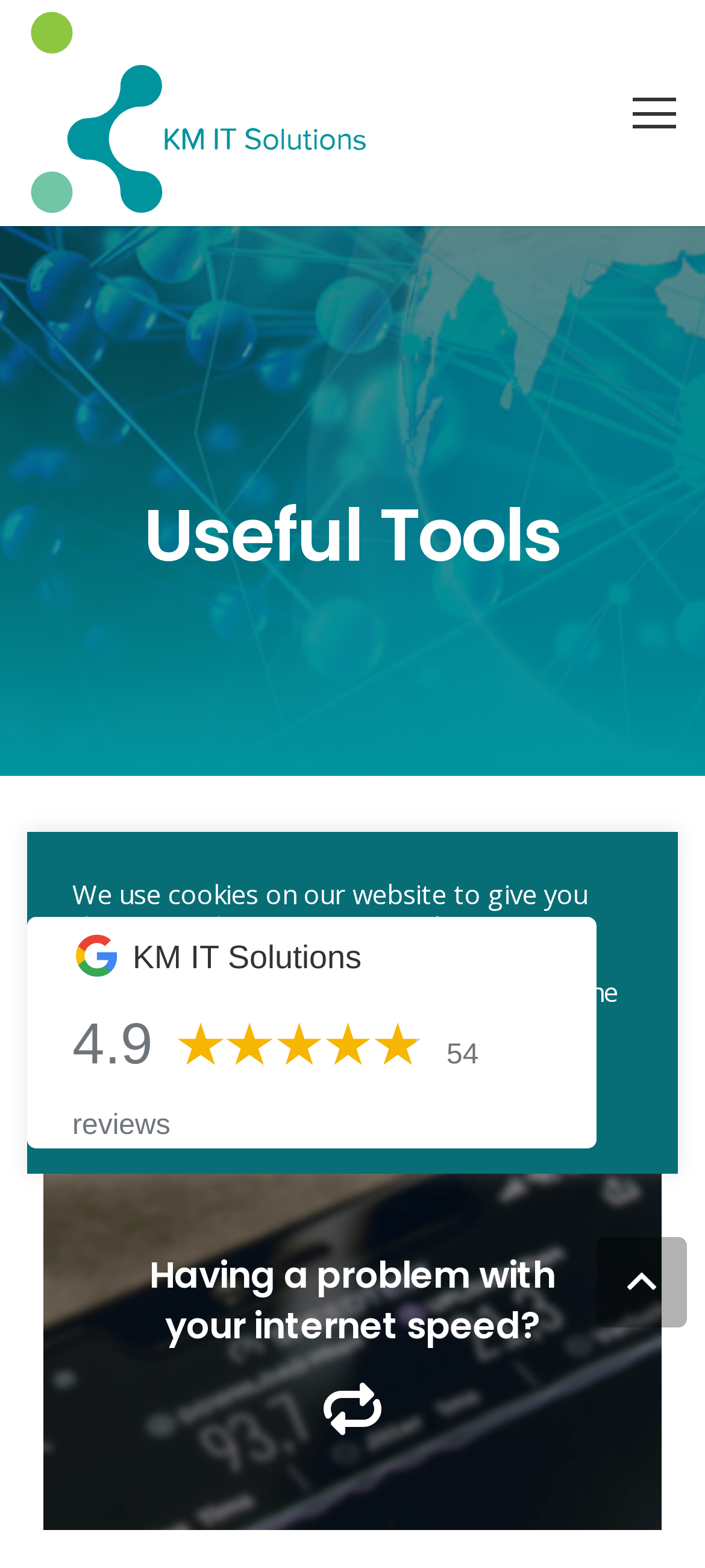What is the purpose of the links on this webpage?
Can you provide an in-depth and detailed response to the question?

Based on the webpage structure and content, it appears that the links provided are intended to aid users in improving their IT experience. The heading 'Below are some links to websites which we feel are useful aids to improve your IT experience.' suggests that the links are curated to provide helpful resources for IT-related issues.